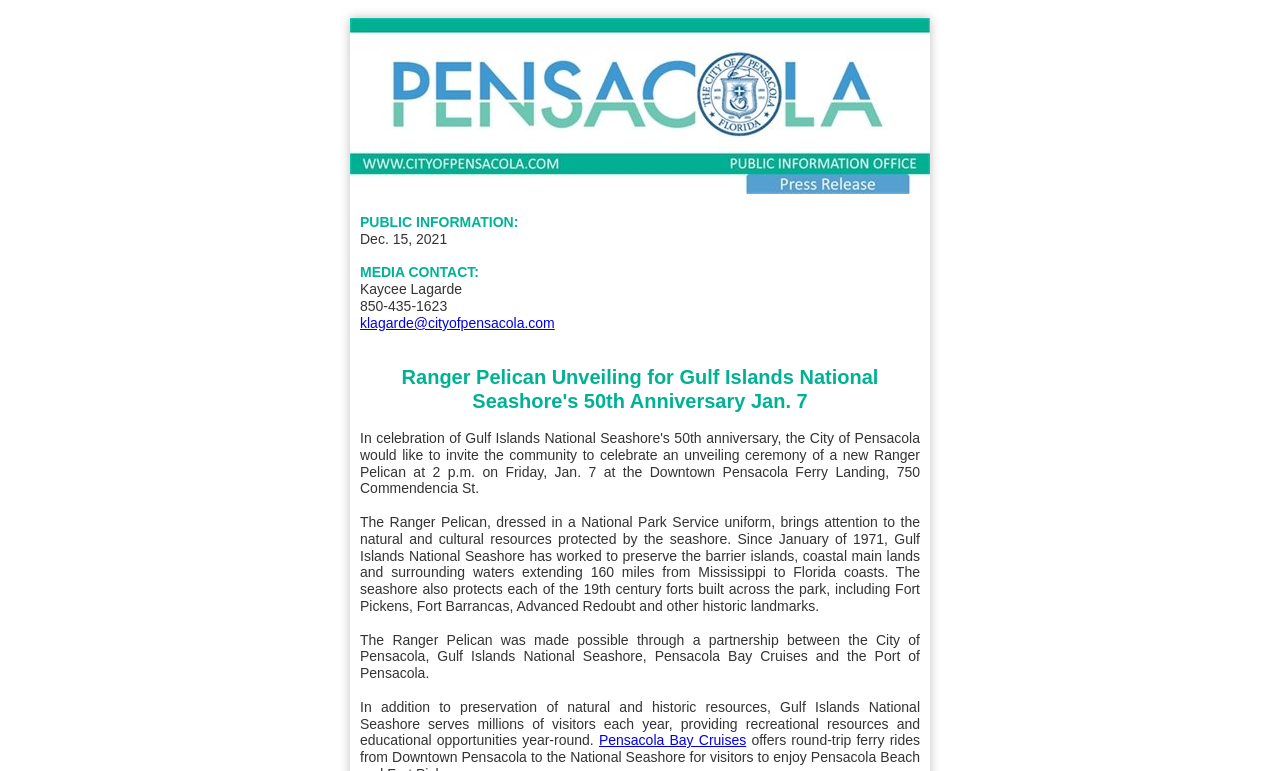What is the Ranger Pelican?
Using the visual information, respond with a single word or phrase.

National Park Service uniform